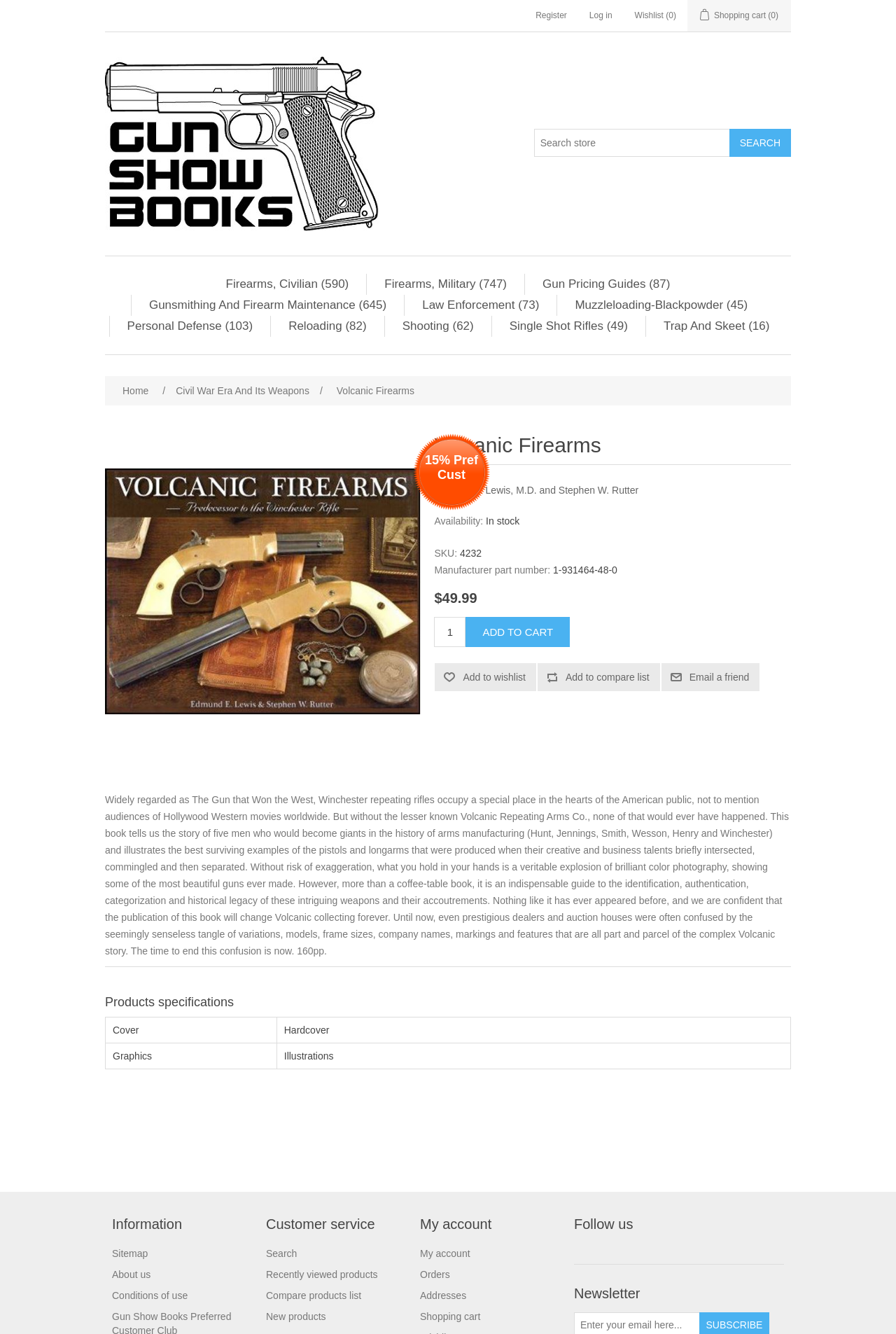Answer the question below in one word or phrase:
What is the availability of the book?

In stock